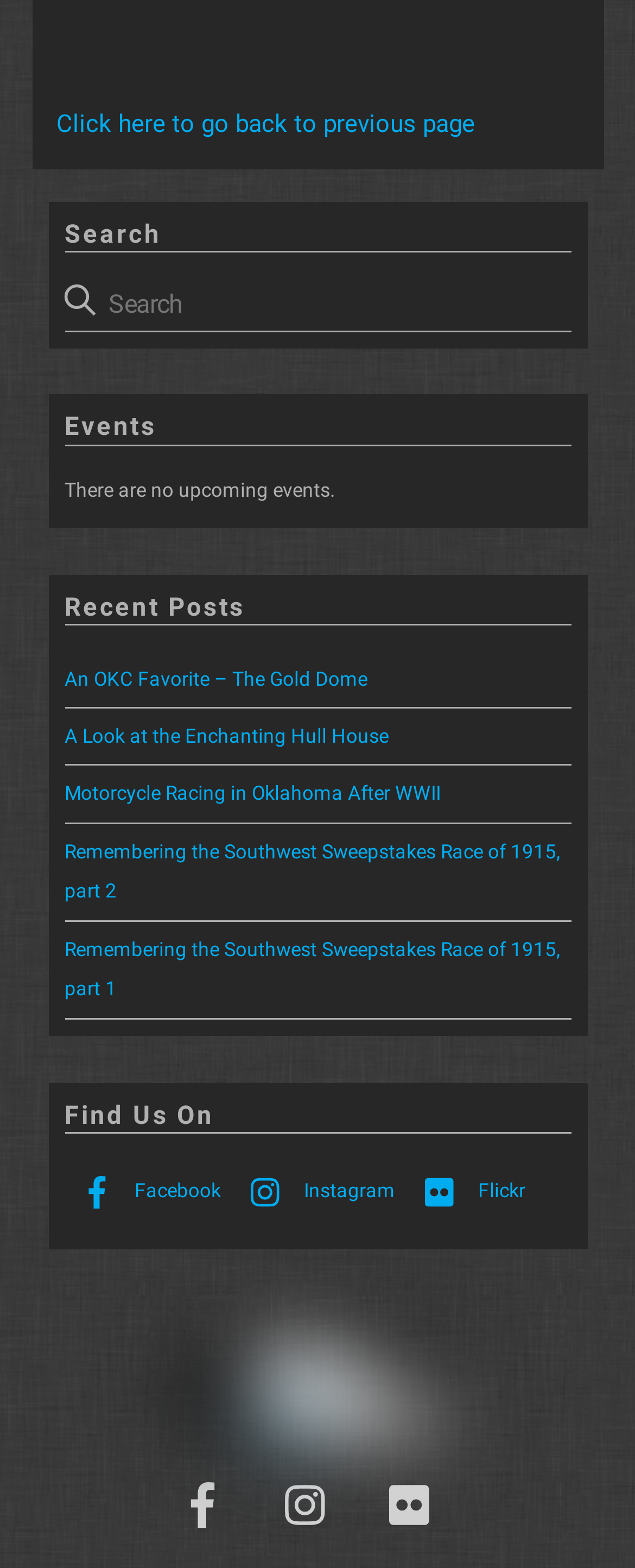Refer to the image and provide a thorough answer to this question:
What is the topic of the first recent post?

I looked at the 'Recent Posts' section and found the first link, which is titled 'An OKC Favorite – The Gold Dome', indicating that the topic of the first recent post is The Gold Dome.